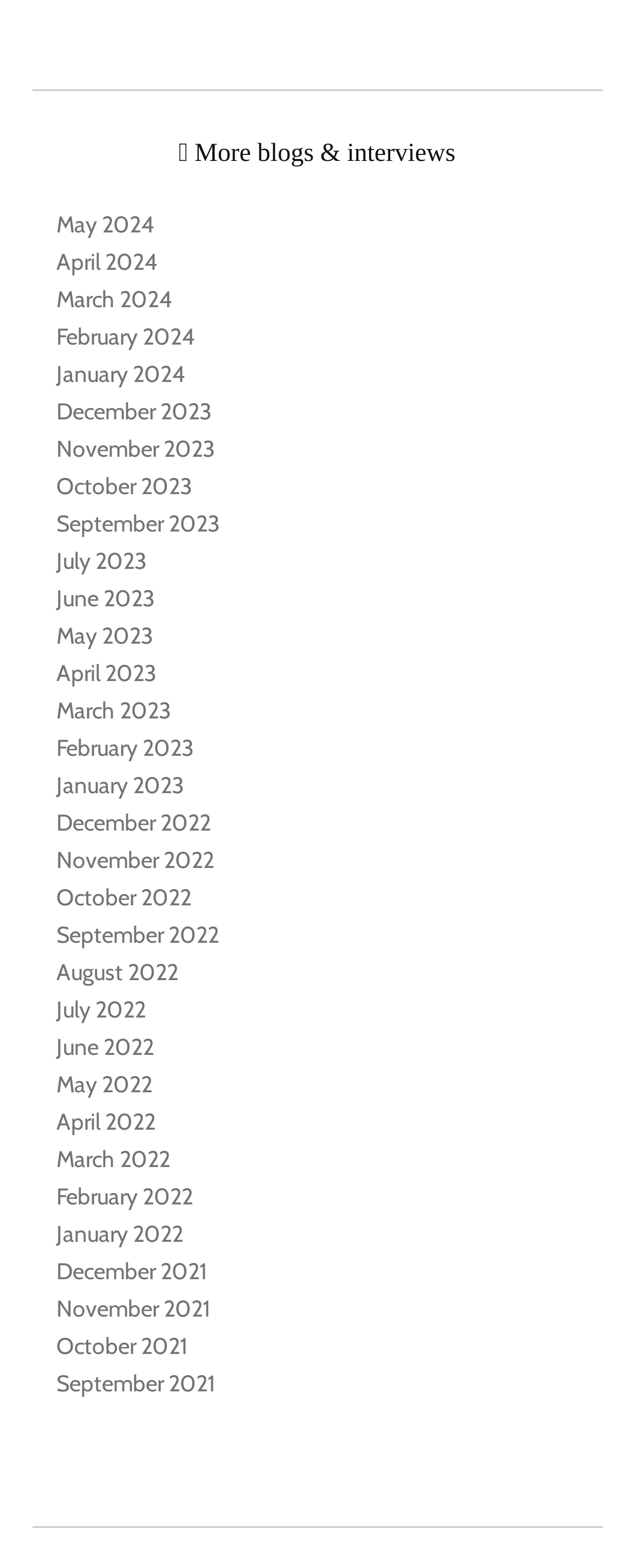Determine the bounding box coordinates for the HTML element described here: "March 2022".

[0.088, 0.732, 0.706, 0.747]